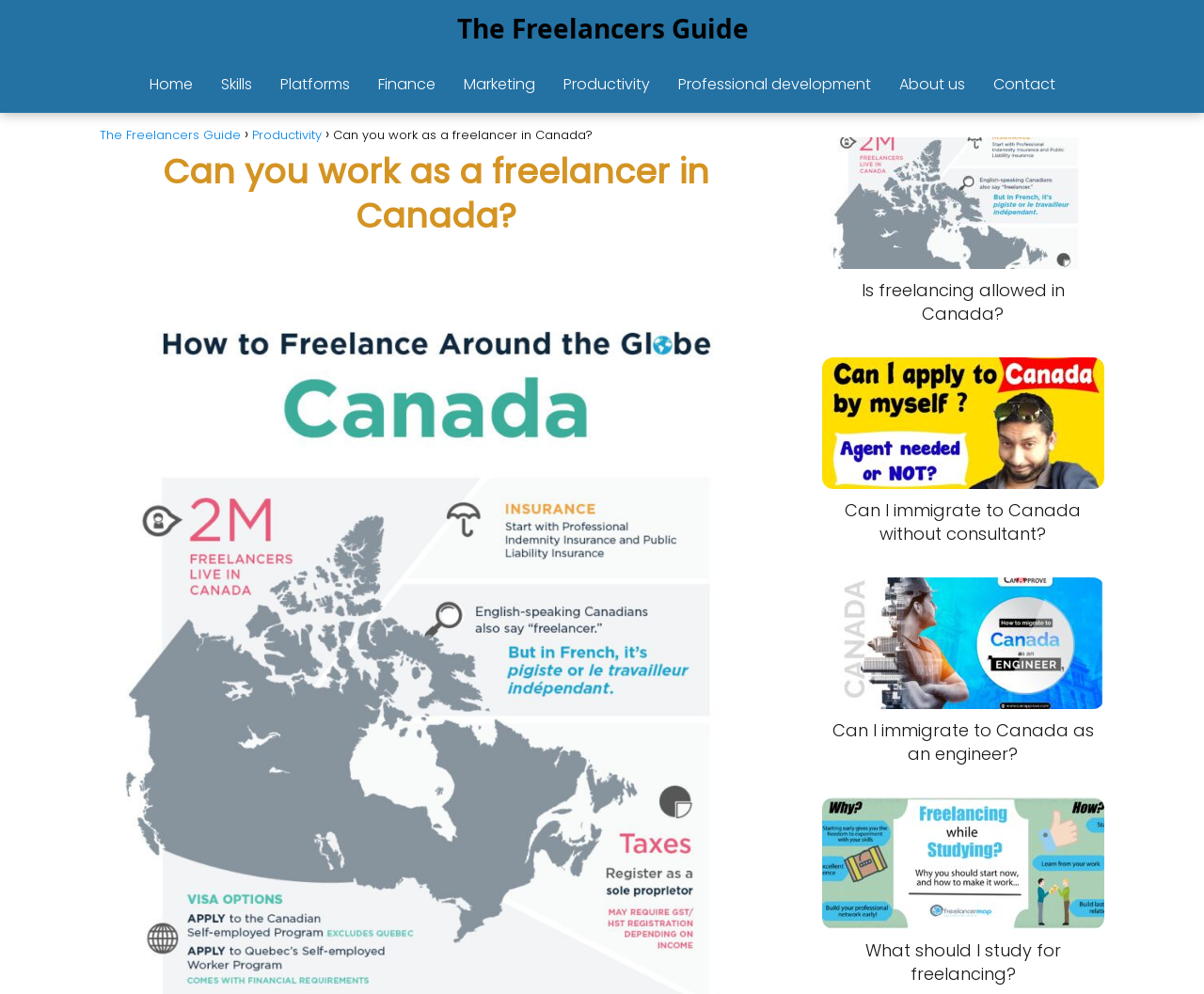Can you find the bounding box coordinates for the element that needs to be clicked to execute this instruction: "Learn about 'Is freelancing allowed in Canada?'"? The coordinates should be given as four float numbers between 0 and 1, i.e., [left, top, right, bottom].

[0.683, 0.138, 0.917, 0.328]